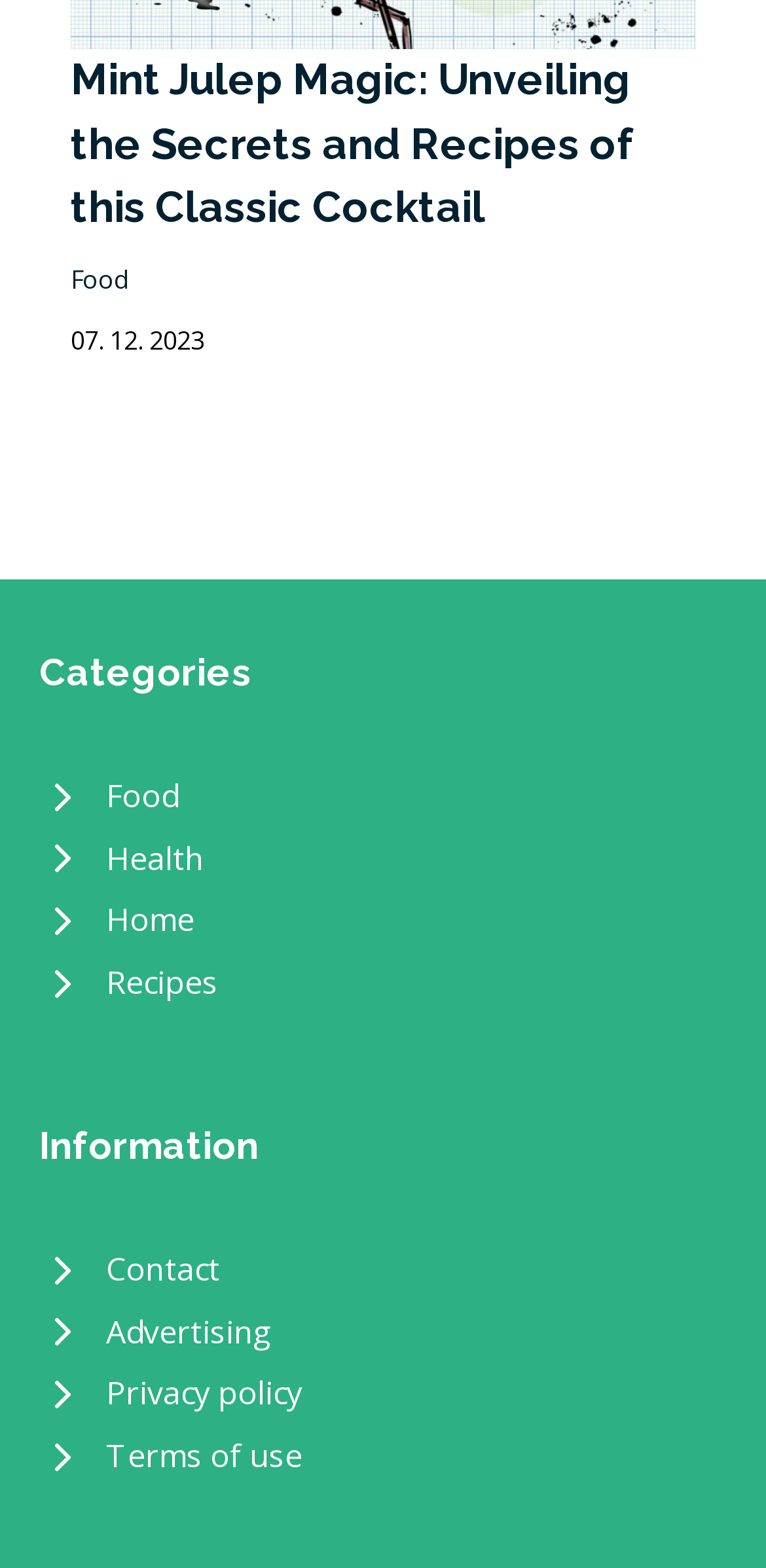Highlight the bounding box of the UI element that corresponds to this description: "Privacy policy".

[0.051, 0.87, 0.949, 0.909]